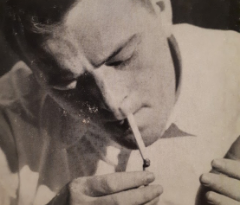Please analyze the image and give a detailed answer to the question:
What is the style of the man's shirt?

The caption describes the man's shirt as light-colored, suggesting a casual yet sophisticated style, which implies a balance between relaxed and refined attire.